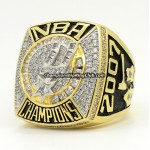Generate an elaborate caption for the given image.

This image showcases a stunning 2007 NBA Championship ring, indicative of the San Antonio Spurs' victory. The ring features an intricate design with a prominent display of the "NBA CHAMPIONS" text, highlighted in gold. The top of the ring is adorned with sparkling cubic zirconia, meticulously set in a prong design, ensuring brilliance and stability. The year "2007" is prominently engraved, celebrating the Spurs’ achievement that season. This exquisite piece is crafted from high-quality materials, with options available in various finishes like 925 sterling silver or gold plating, offering a luxurious touch that reflects championship glory. This ring serves as a beautiful representation of sports excellence and accomplishment.